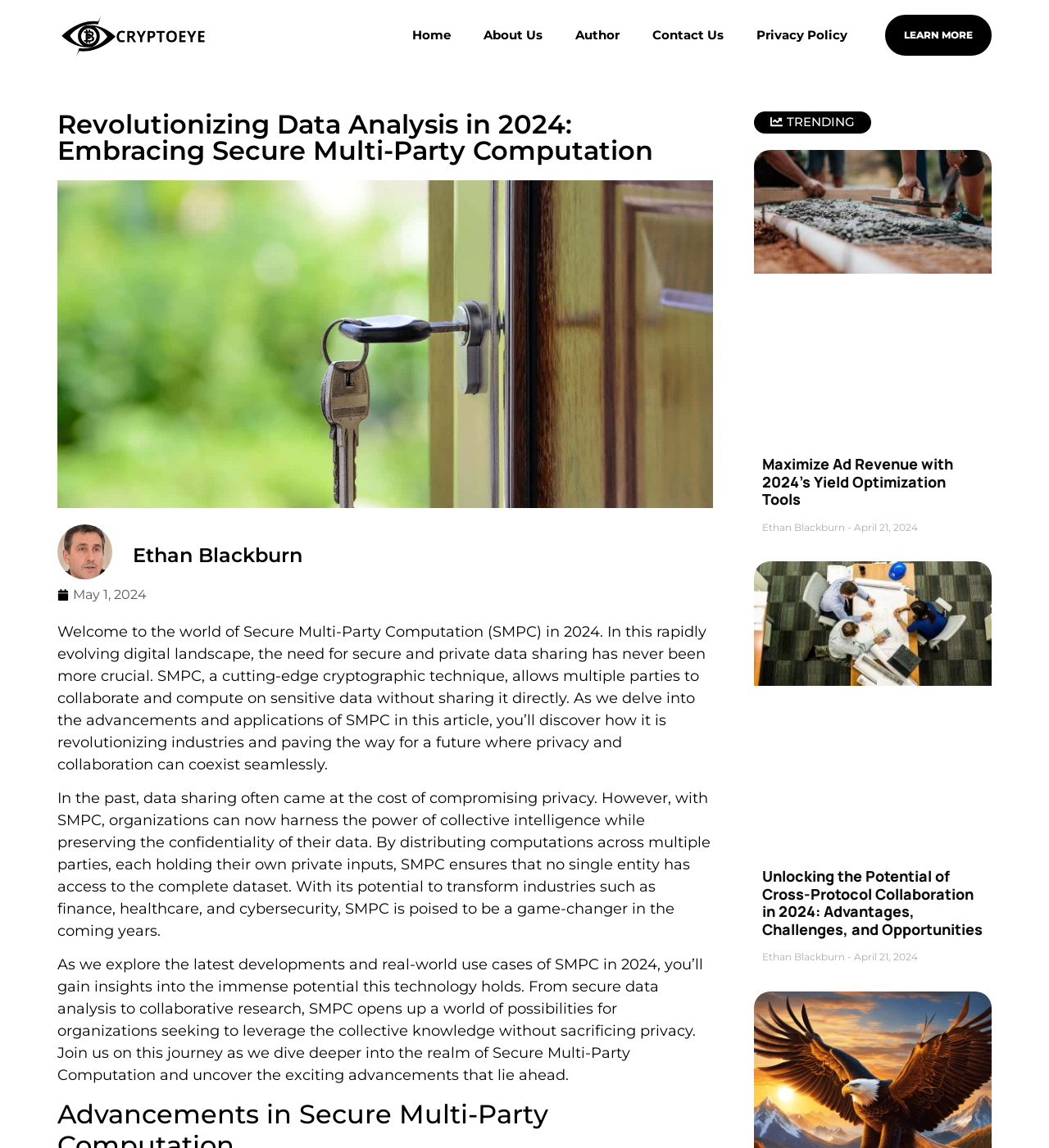Use a single word or phrase to answer the question:
What is the date of the second article?

April 21, 2024